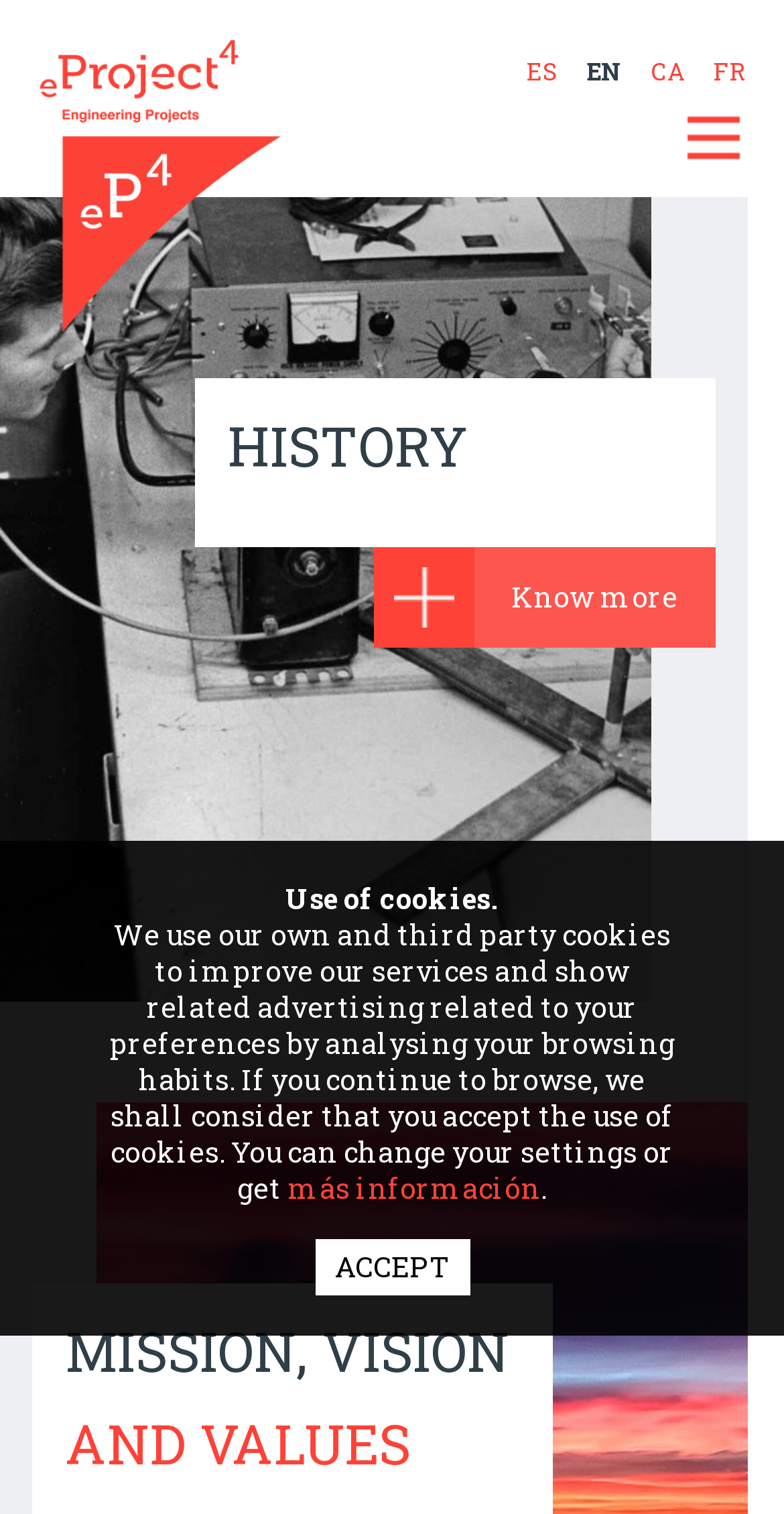Identify the bounding box coordinates for the region to click in order to carry out this instruction: "Get more information about Technic22". Provide the coordinates using four float numbers between 0 and 1, formatted as [left, top, right, bottom].

[0.752, 0.845, 0.937, 0.869]